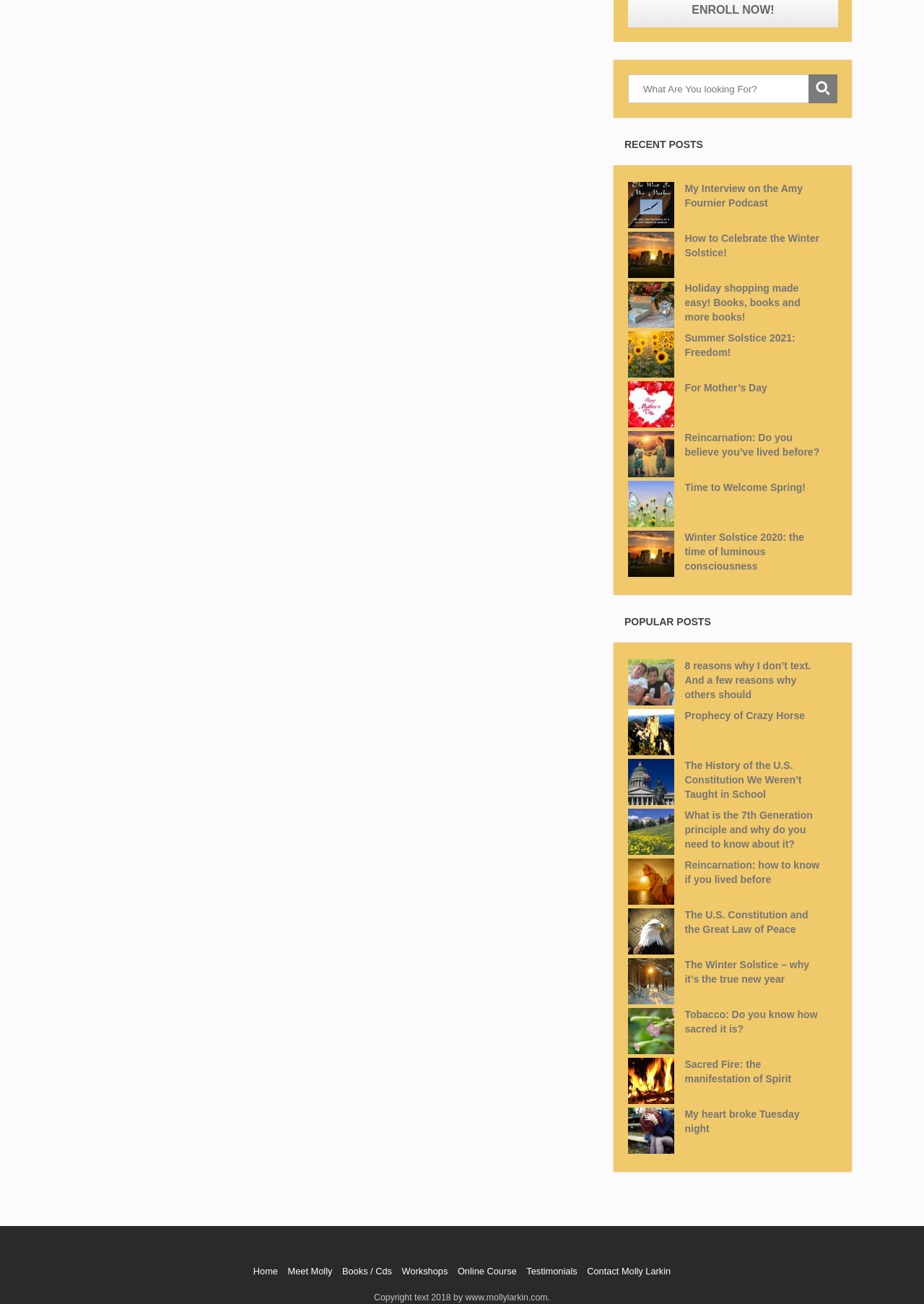Please provide a detailed answer to the question below by examining the image:
What is the category of the links listed under 'POPULAR POSTS'?

Similar to the 'RECENT POSTS' section, the links listed under 'POPULAR POSTS' have descriptive titles and are likely blog posts or articles, but are categorized as popular or highly viewed content on the website.